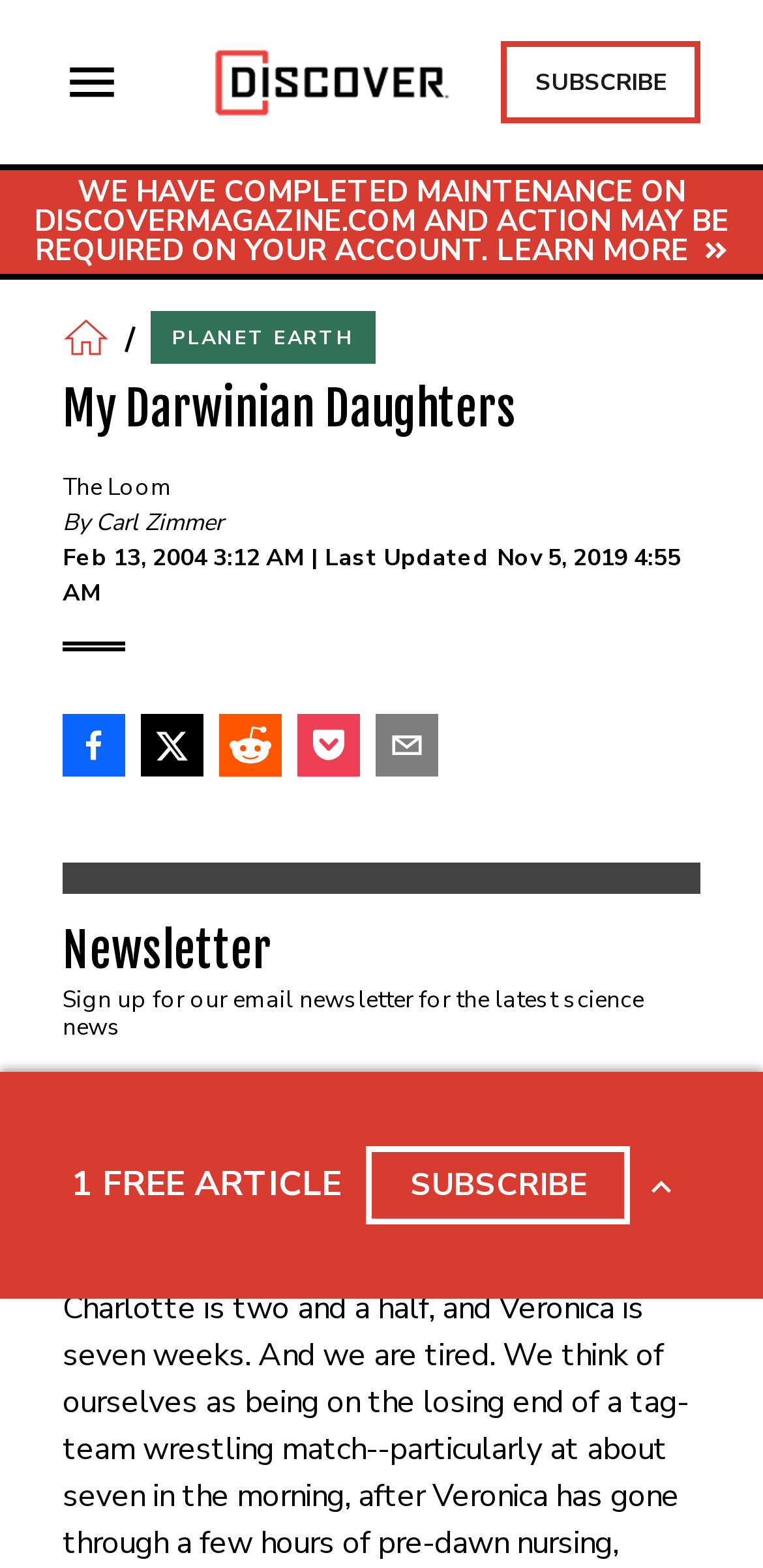Respond to the question with just a single word or phrase: 
What is the call-to-action for the newsletter?

Sign Up for Newsletter